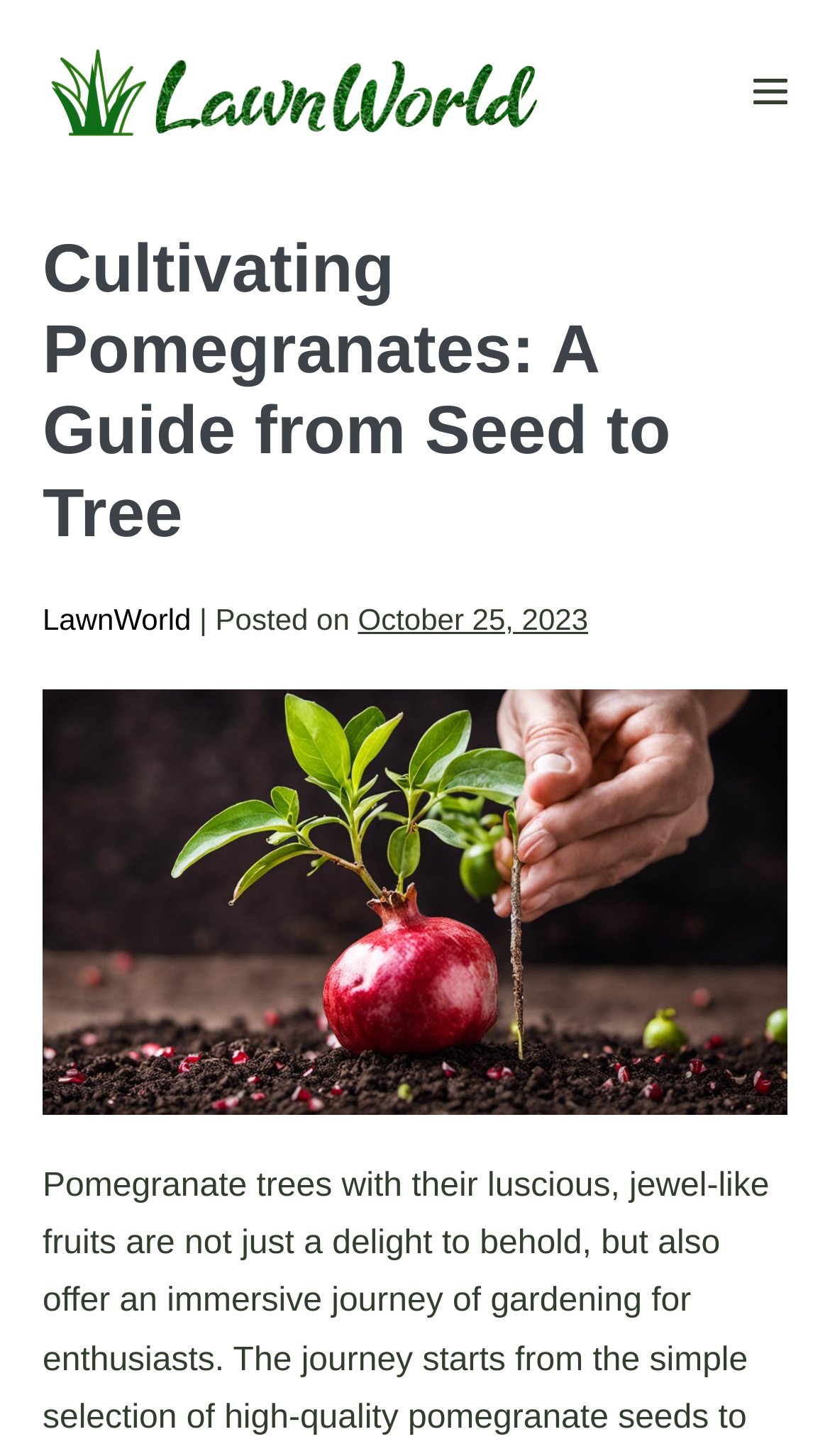Answer briefly with one word or phrase:
What is the purpose of the button at the top right corner?

Mobile Site Navigation